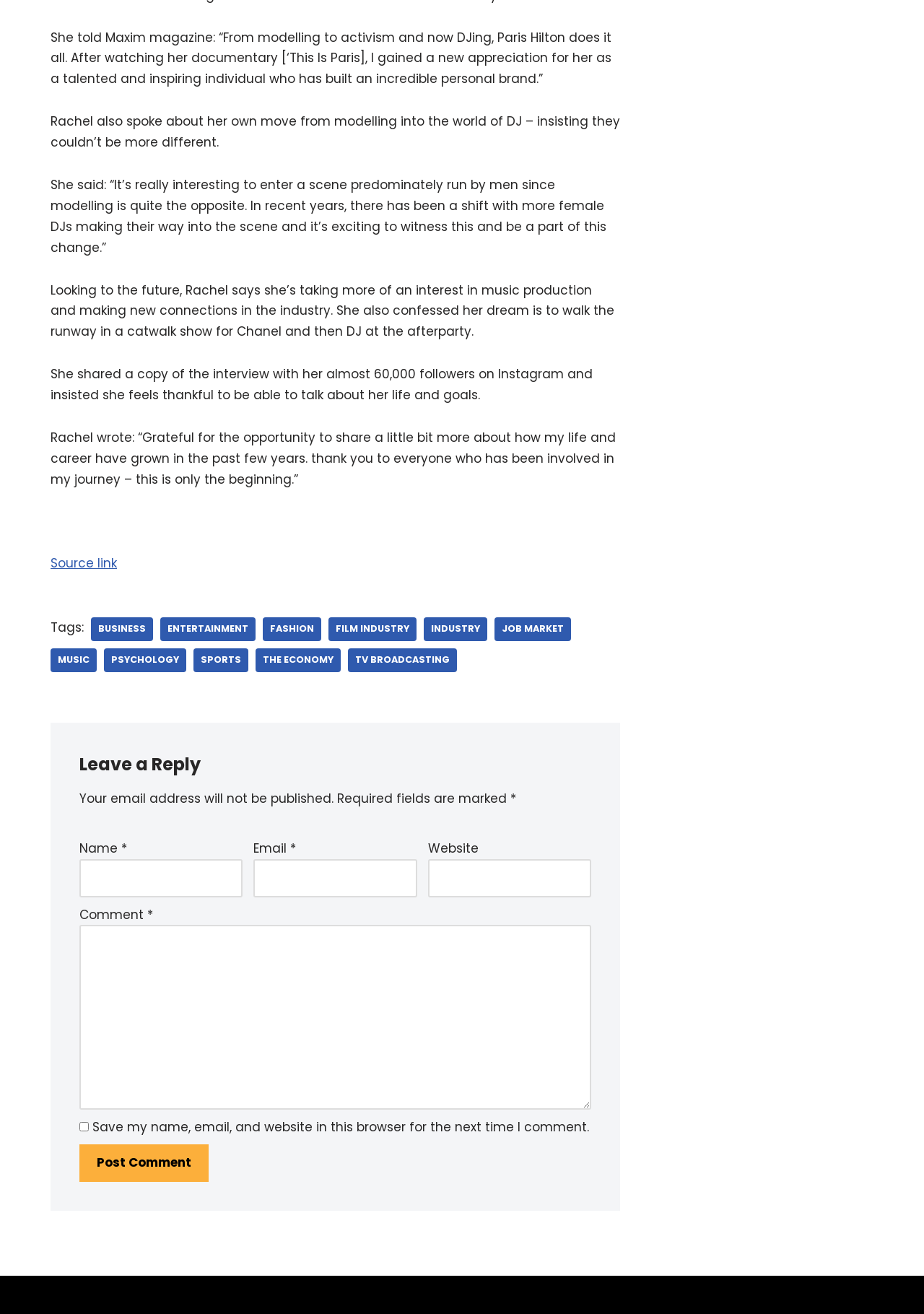Please give the bounding box coordinates of the area that should be clicked to fulfill the following instruction: "Click the 'BUSINESS' tag". The coordinates should be in the format of four float numbers from 0 to 1, i.e., [left, top, right, bottom].

[0.098, 0.47, 0.166, 0.488]